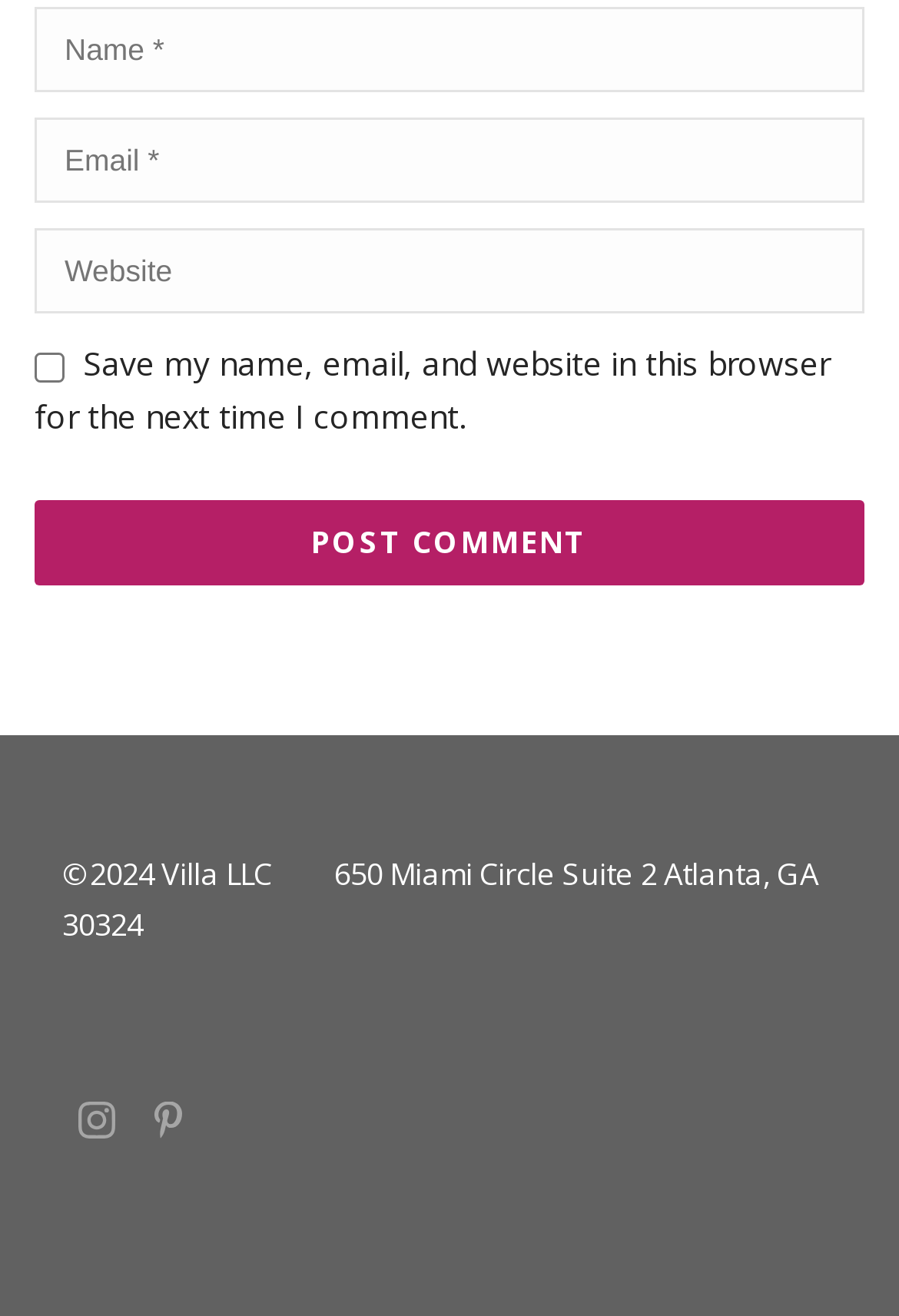Respond to the question with just a single word or phrase: 
How many social media links are available?

2